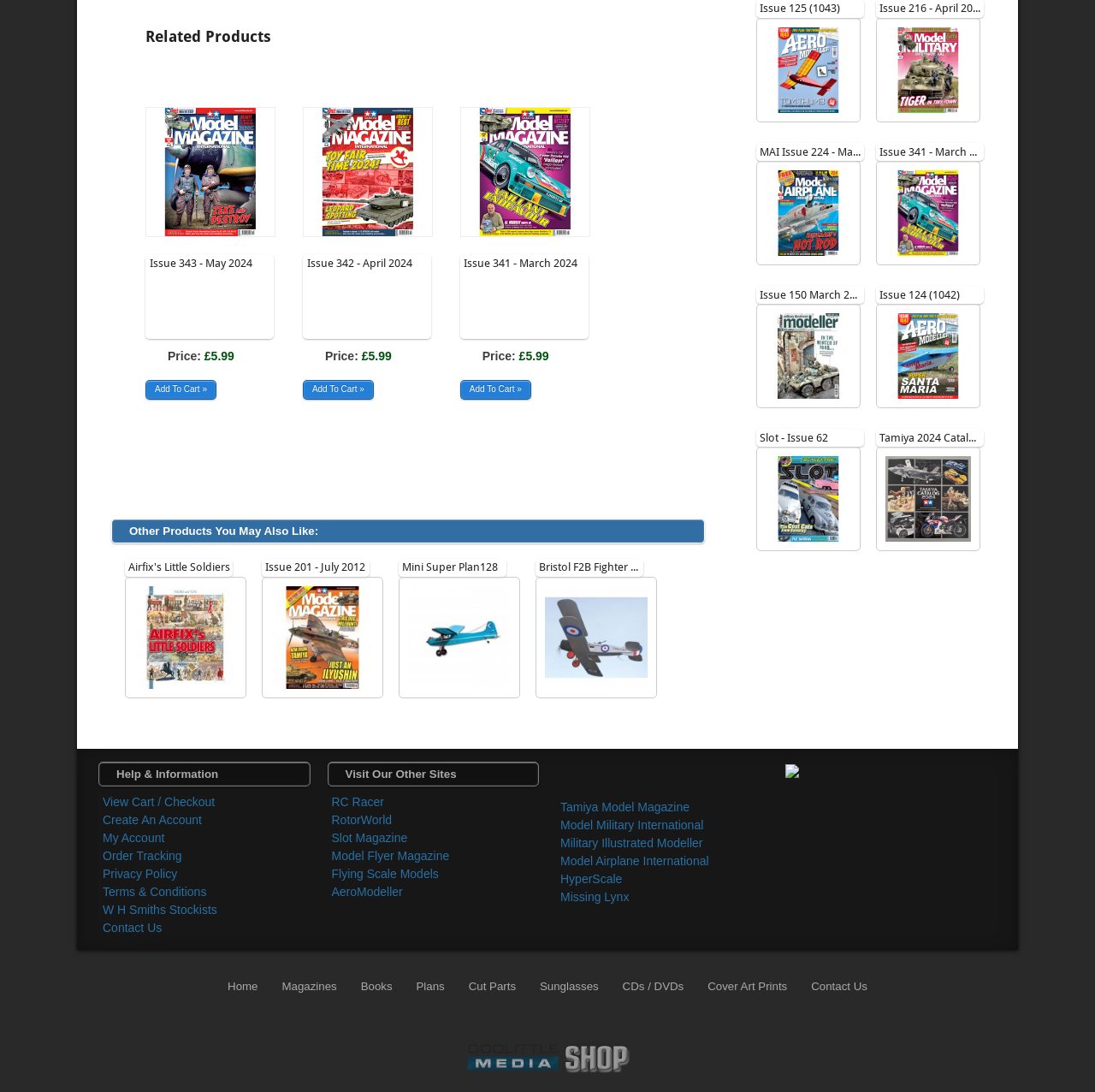Identify the bounding box coordinates of the region I need to click to complete this instruction: "Click on 'Create An Account'".

[0.094, 0.745, 0.184, 0.757]